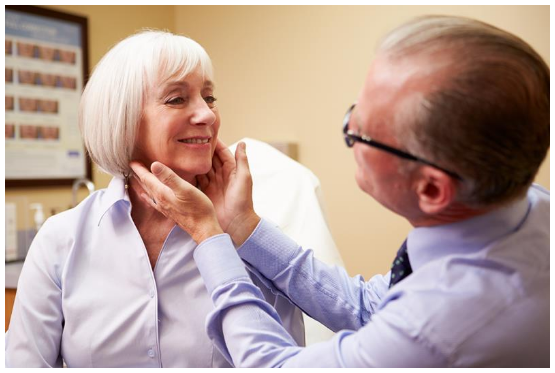What is displayed on the poster in the background?
Based on the image, give a one-word or short phrase answer.

Before-and-after images